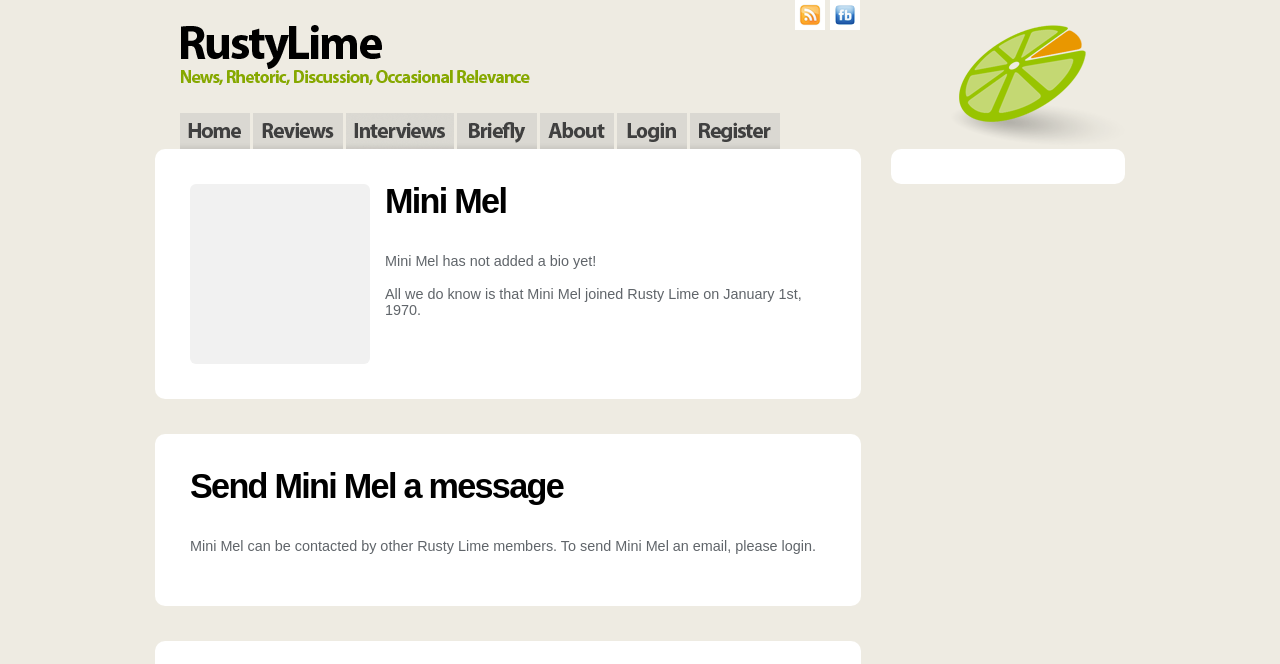Has Mini Mel added a bio?
We need a detailed and meticulous answer to the question.

The static text element 'Mini Mel has not added a bio yet!' explicitly states that Mini Mel has not added a bio.